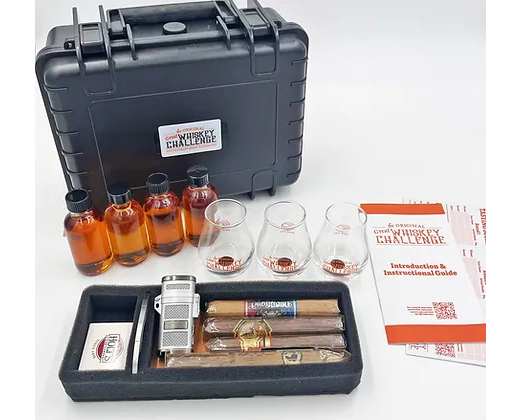Use a single word or phrase to answer the question: 
What is the purpose of the instructional guide?

To ensure users appreciate their whiskey and cigar journey